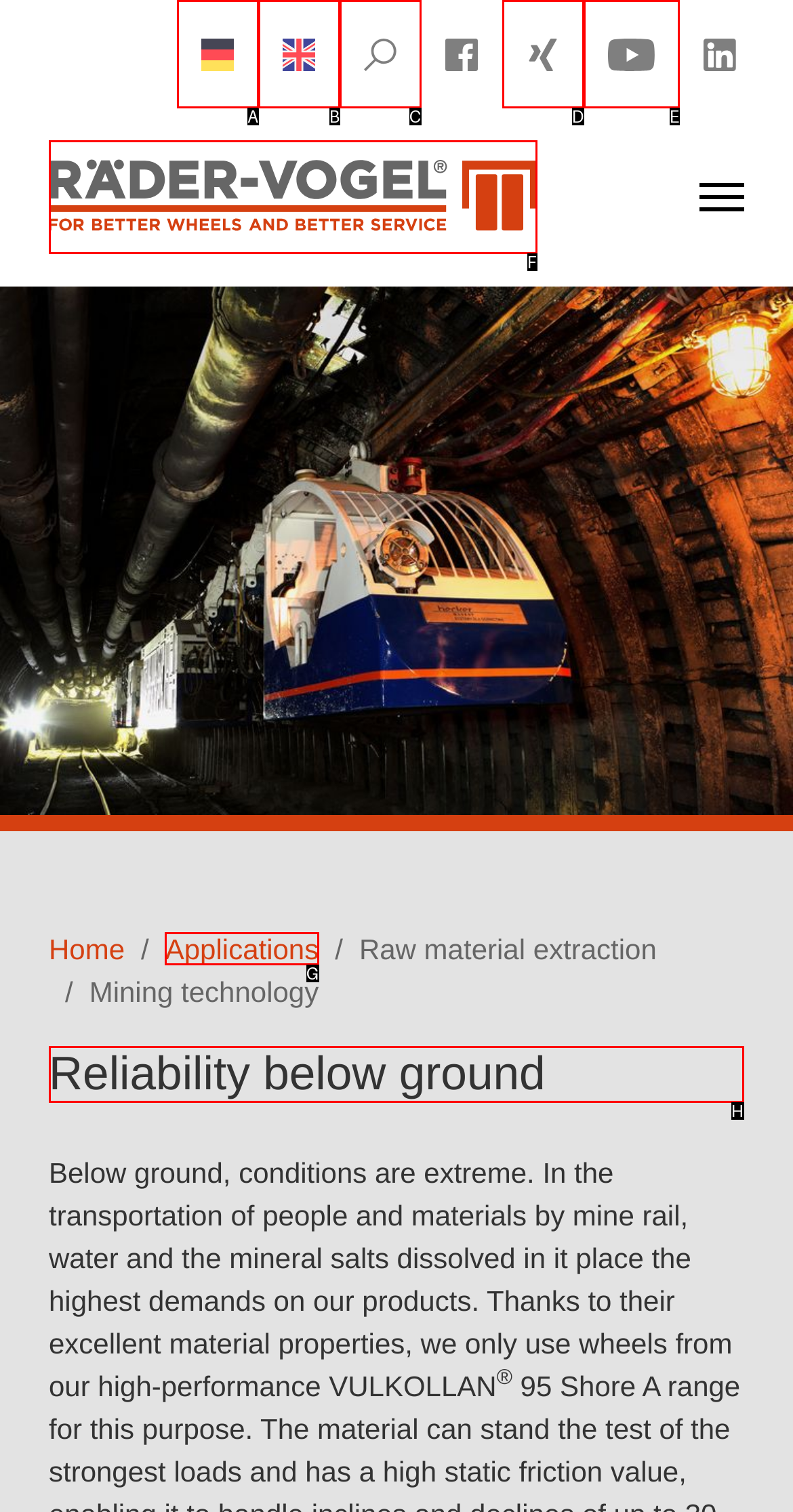Determine which HTML element I should select to execute the task: Read about Reliability below ground
Reply with the corresponding option's letter from the given choices directly.

H